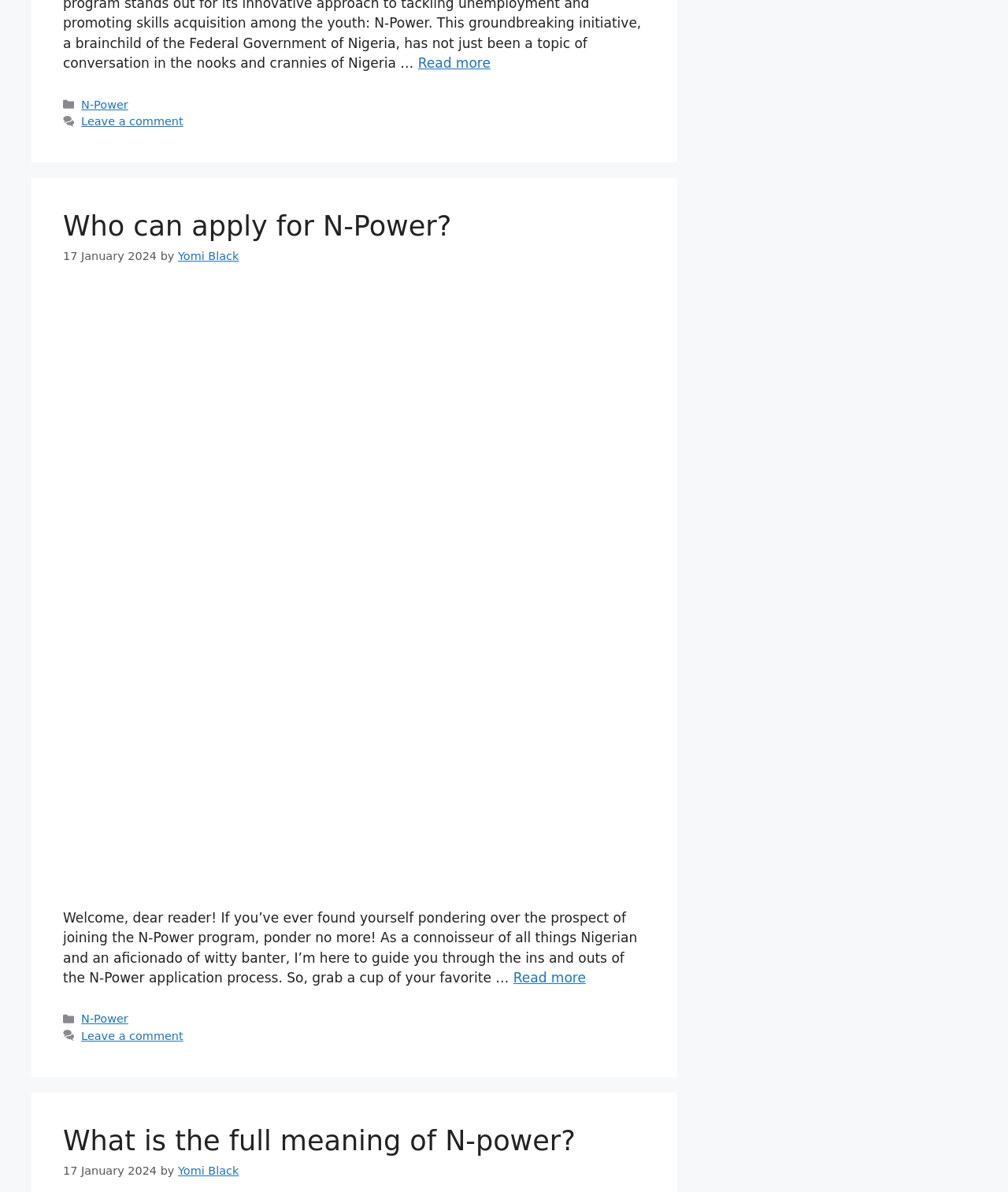How many links are there in the footer?
From the image, provide a succinct answer in one word or a short phrase.

2